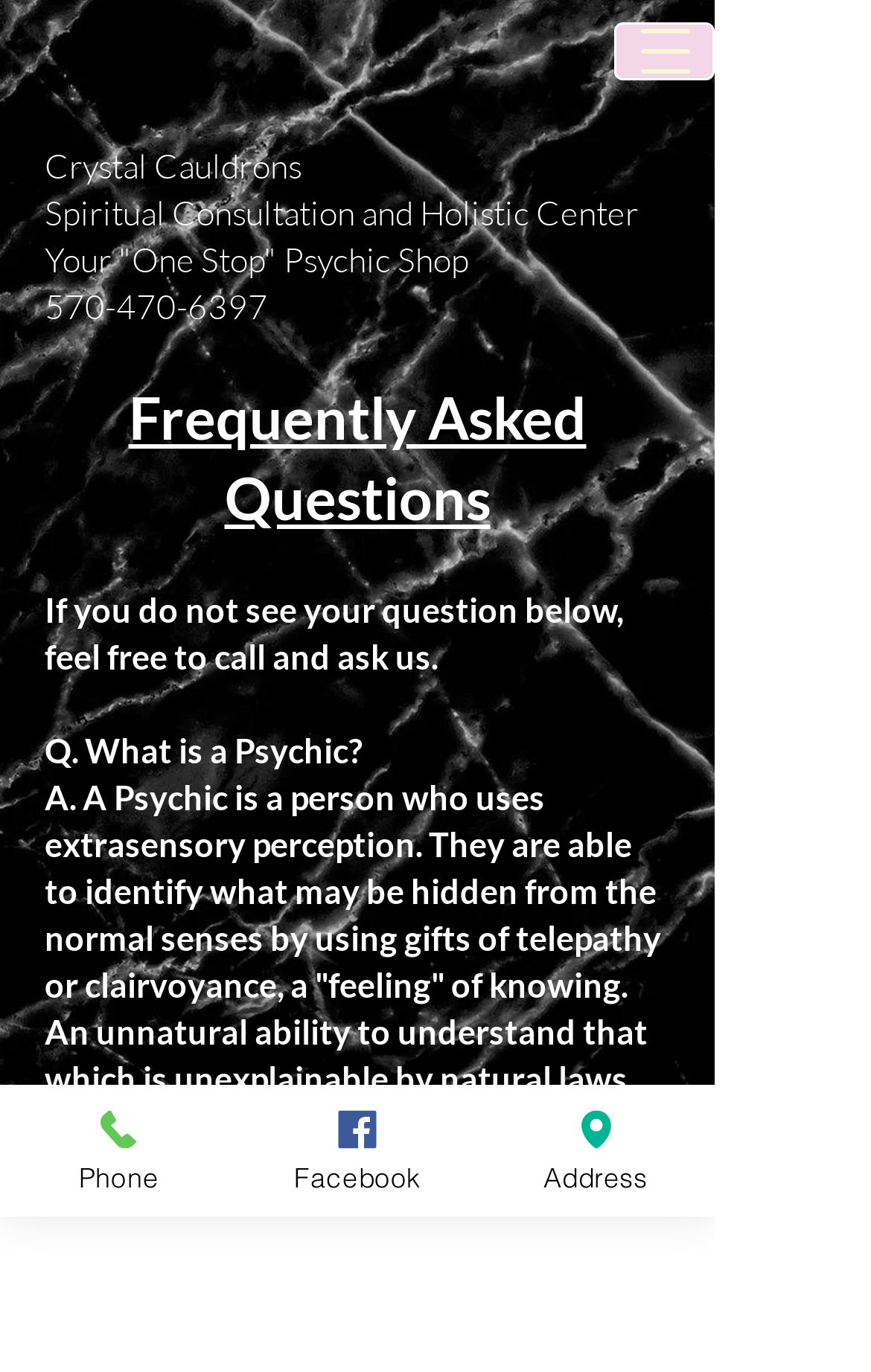What is the purpose of the webpage according to the text?
Please respond to the question with as much detail as possible.

I found the answer by looking at the StaticText element with the text 'Frequently Asked Questions' which is located near the top of the webpage, and understanding that the webpage is meant to provide answers to common questions.